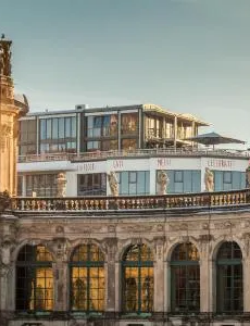What type of architecture does the hotel feature?
Analyze the image and deliver a detailed answer to the question.

The caption describes the hotel's architecture as 'contemporary', which contrasts with the historic buildings surrounding it, indicating that the hotel's design is modern and sleek.